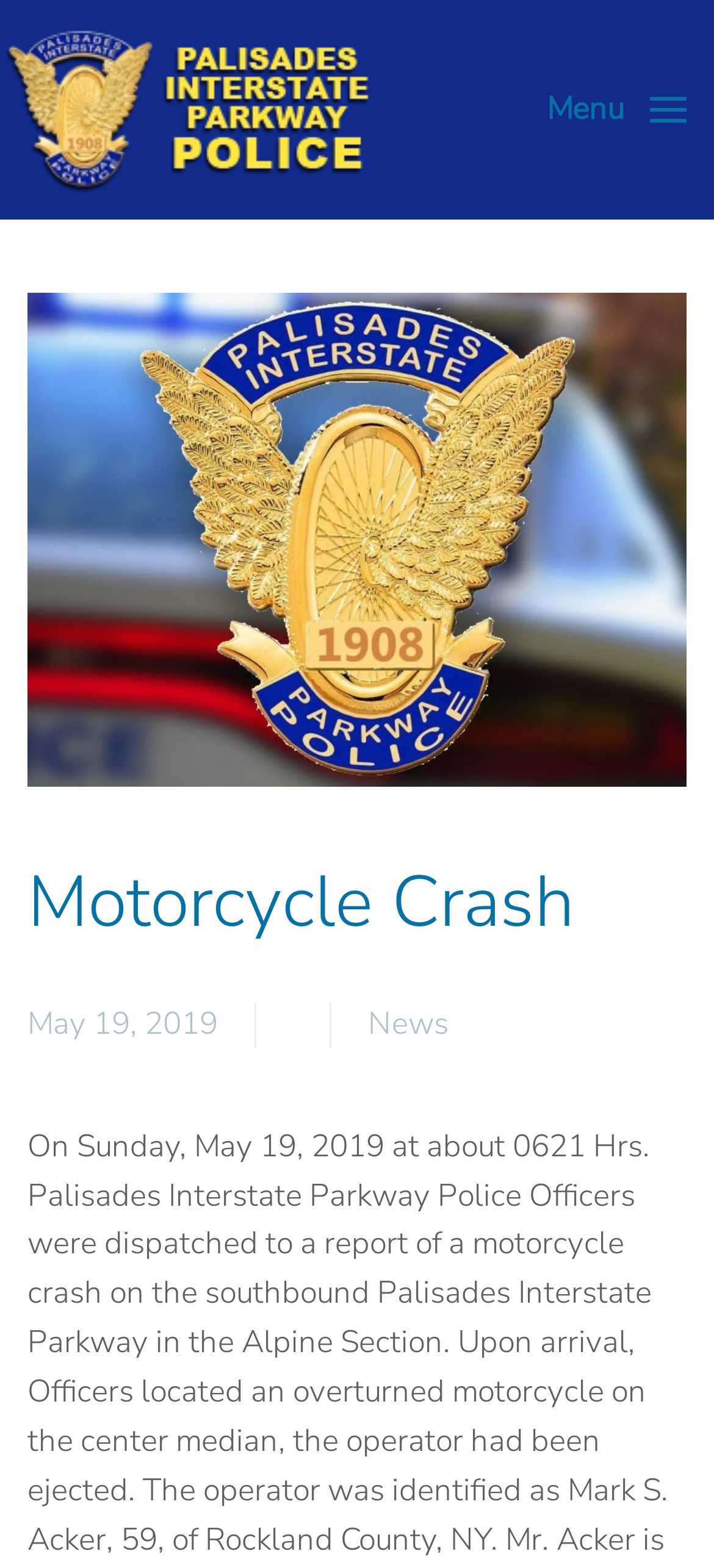What is the category of the article?
Please answer the question with a detailed and comprehensive explanation.

I determined the category of the article by examining the link element located below the heading 'Motorcycle Crash'. The link text is 'News', which suggests that the article belongs to the news category.